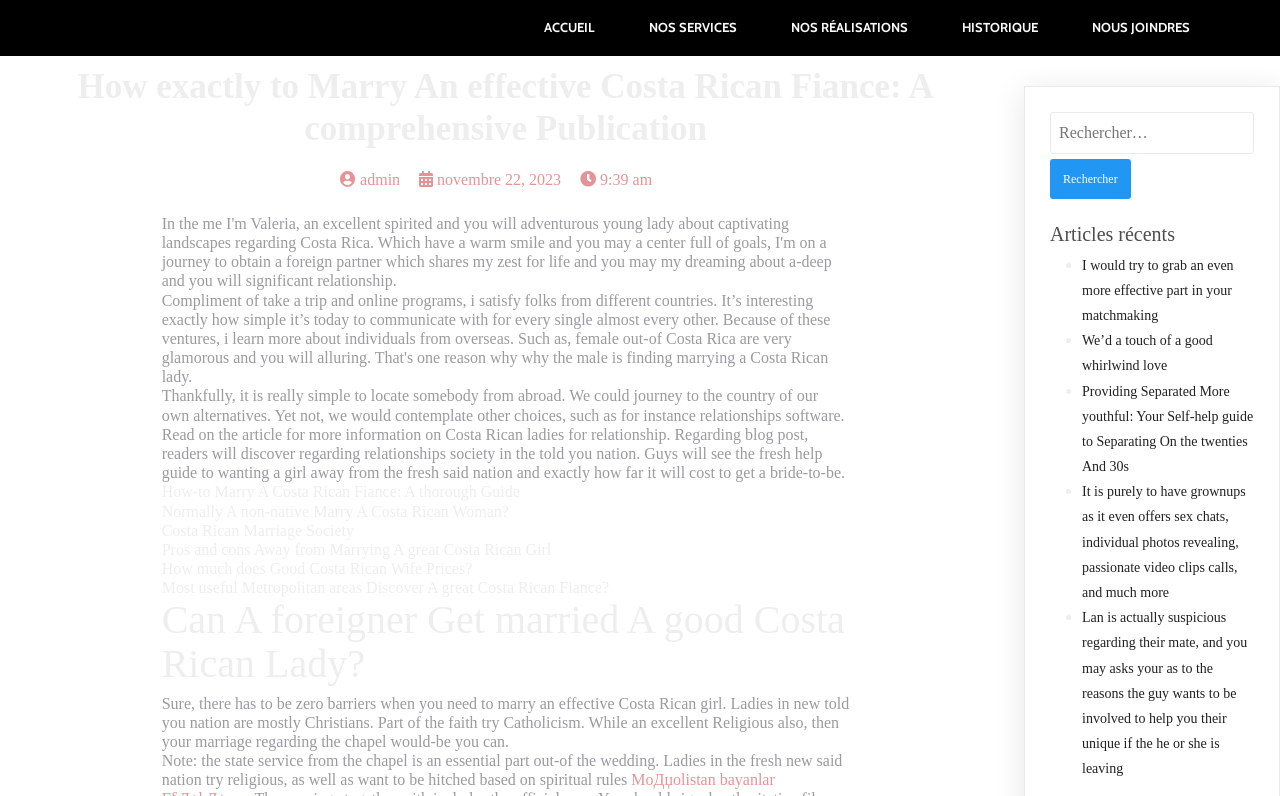What is the cost of marrying a Costa Rican woman?
Refer to the image and answer the question using a single word or phrase.

Not specified